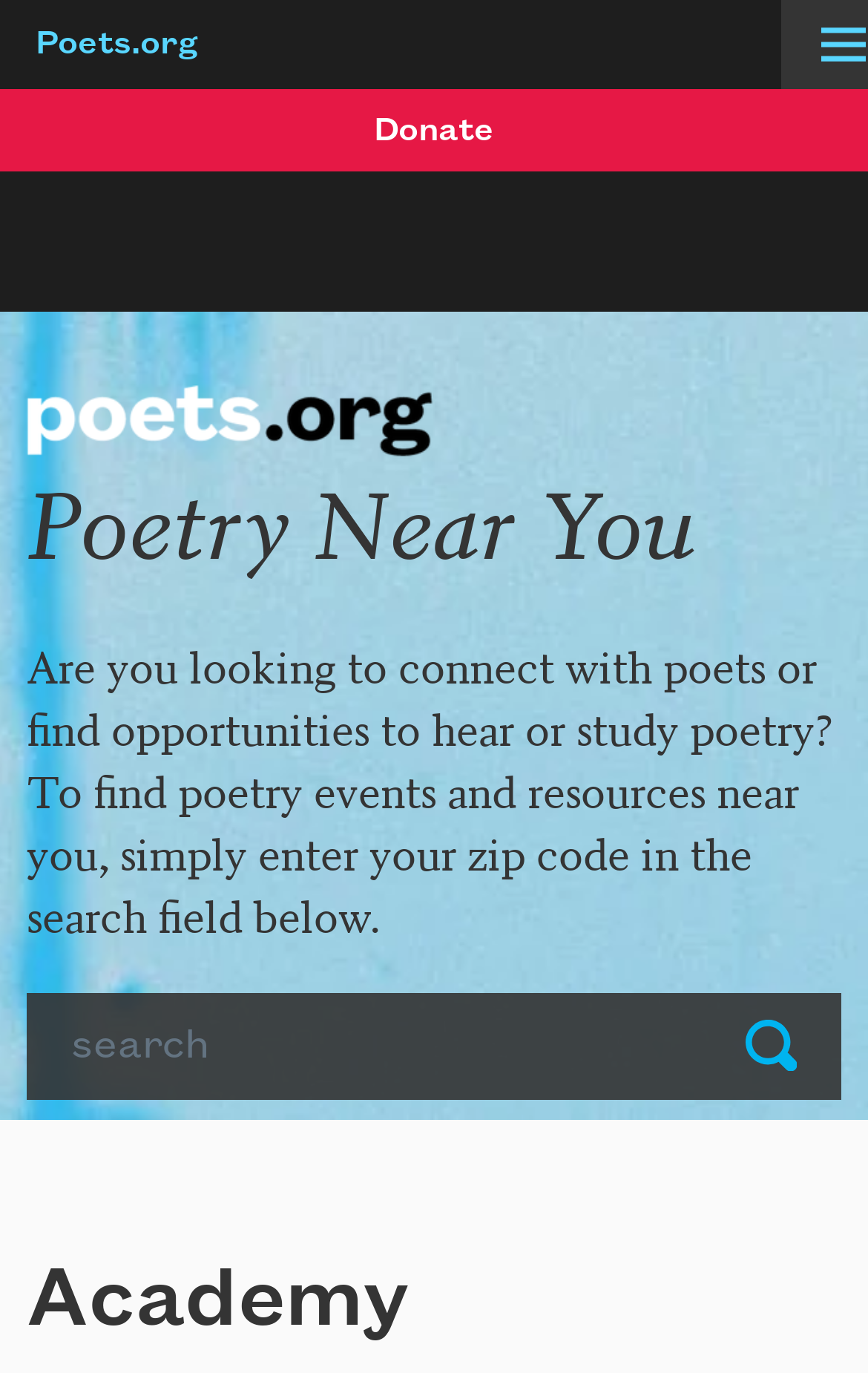What type of content is available on this webpage?
Please use the visual content to give a single word or phrase answer.

Poetry-related content